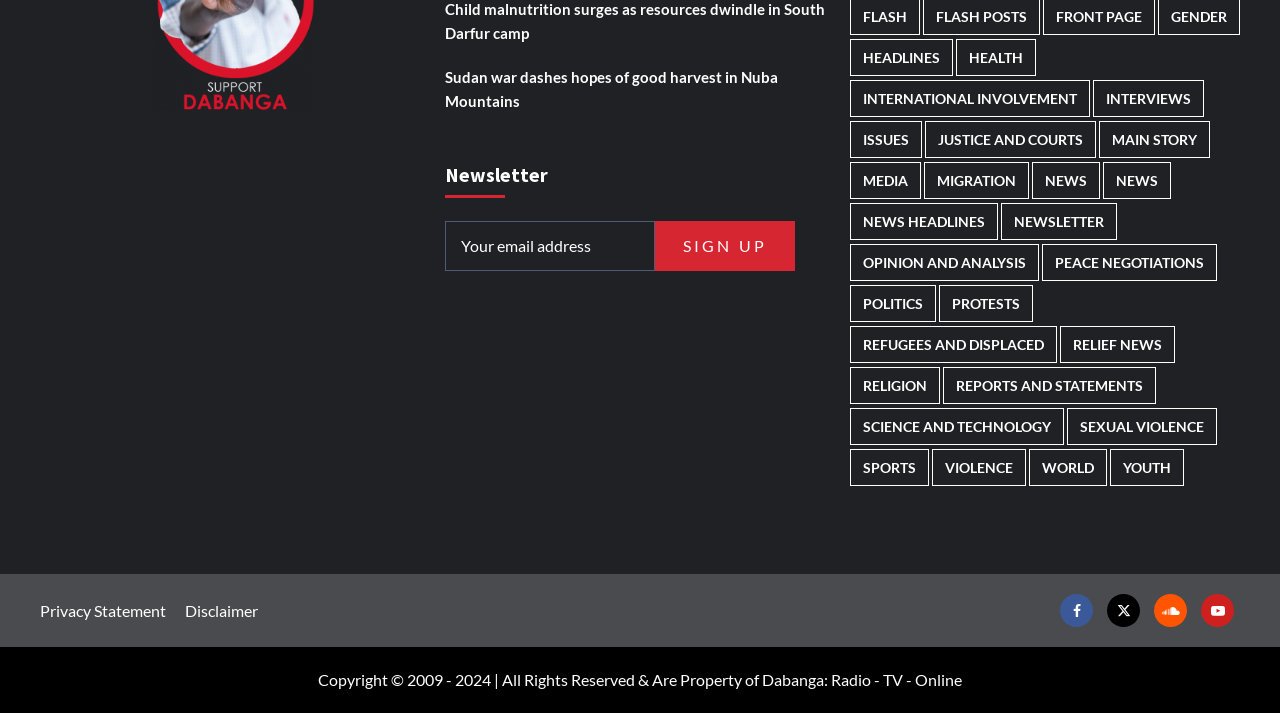Find the bounding box coordinates of the UI element according to this description: "Reports and Statements".

[0.737, 0.515, 0.903, 0.567]